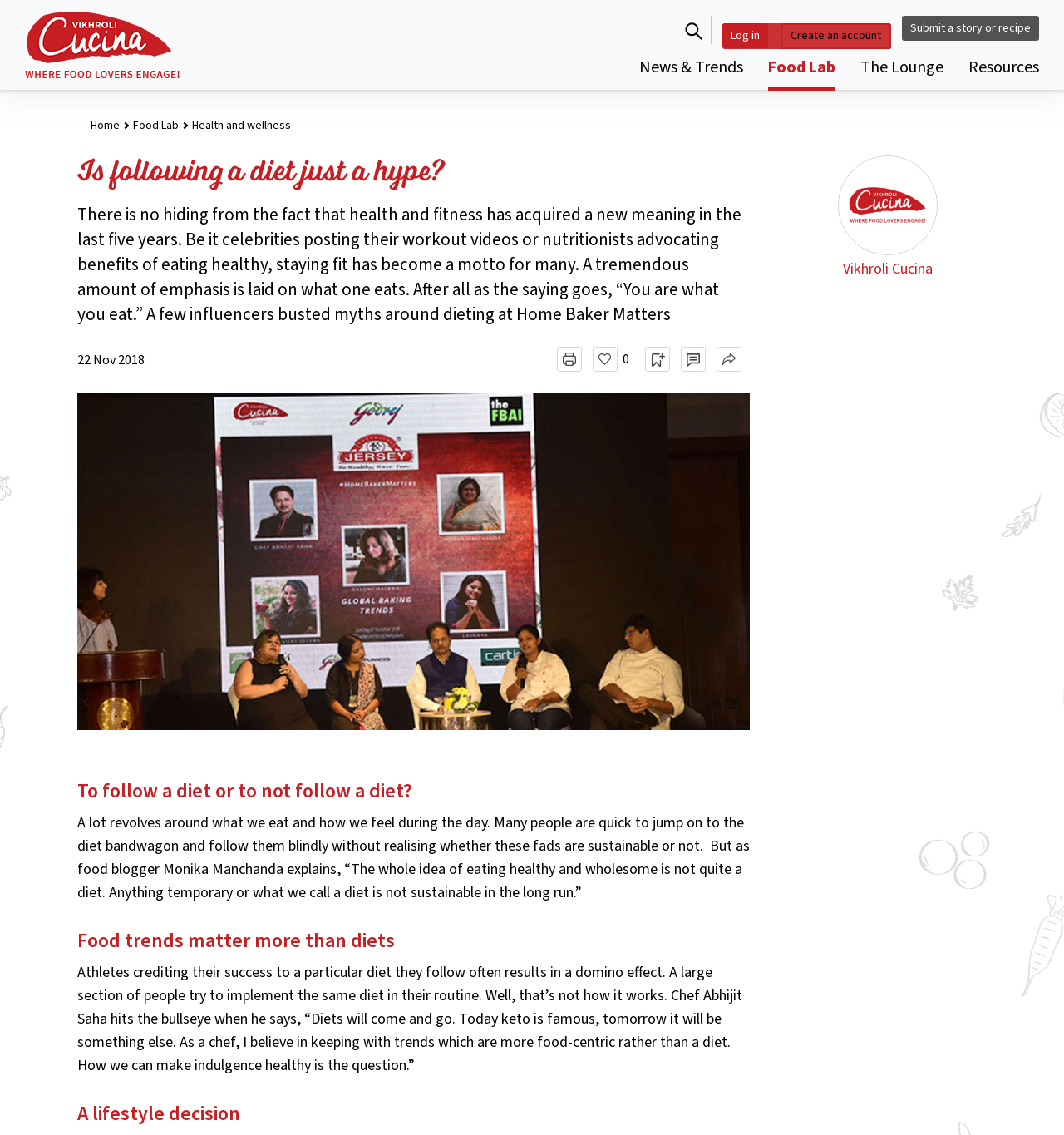Could you provide the bounding box coordinates for the portion of the screen to click to complete this instruction: "Visit Review Central Middle East"?

None